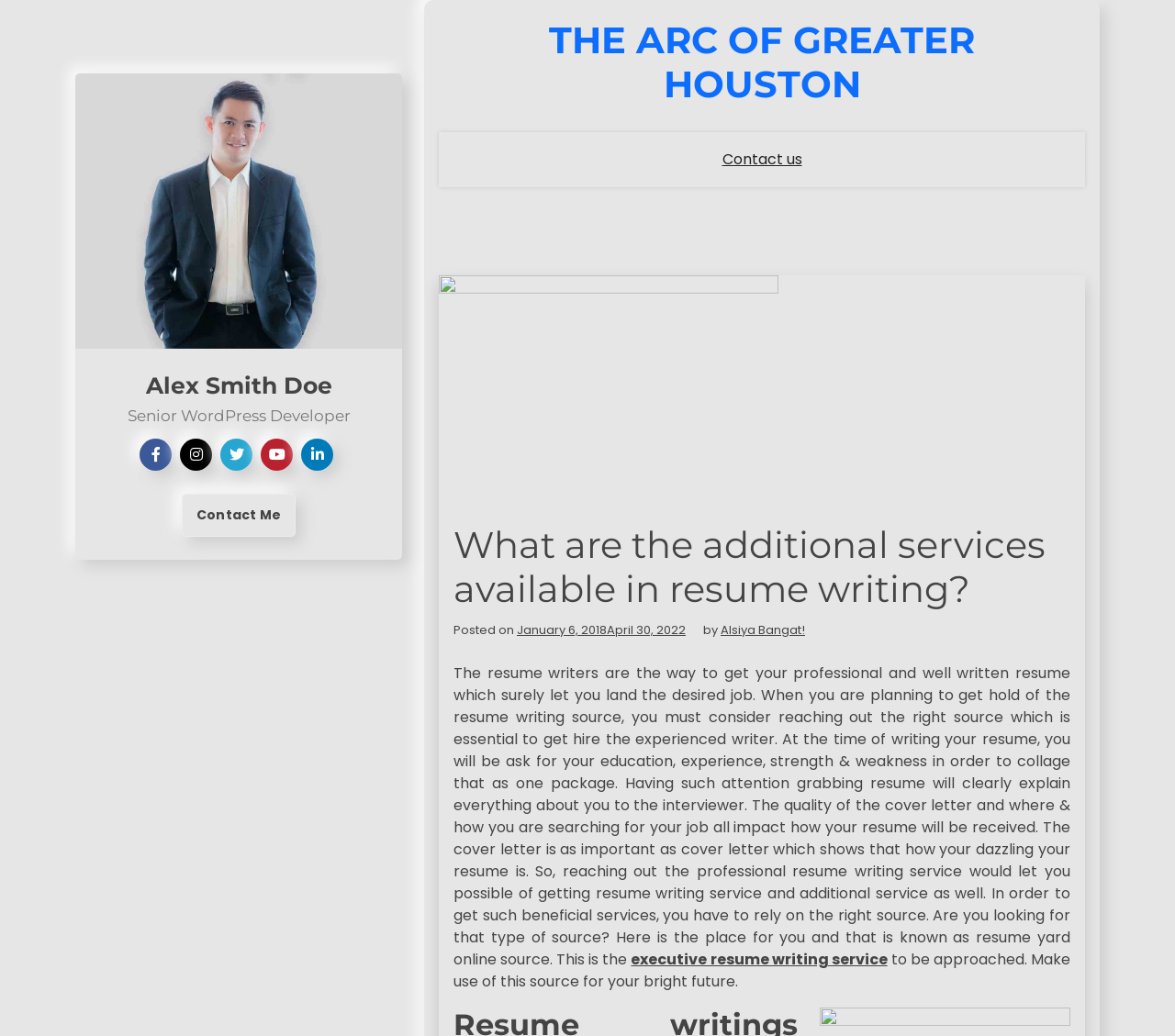Find the bounding box coordinates corresponding to the UI element with the description: "Design & Decor". The coordinates should be formatted as [left, top, right, bottom], with values as floats between 0 and 1.

None